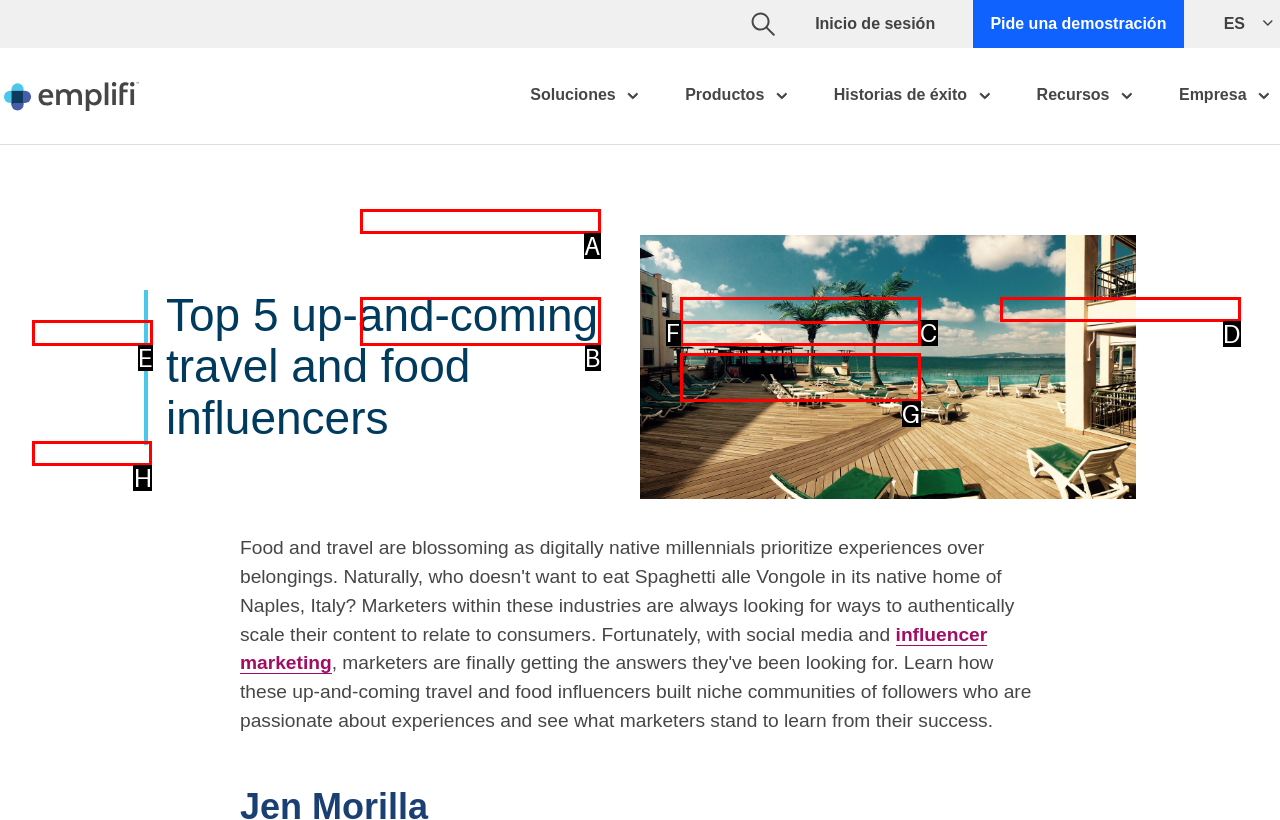Tell me the correct option to click for this task: Learn more about Emplifi CX Cloud
Write down the option's letter from the given choices.

E